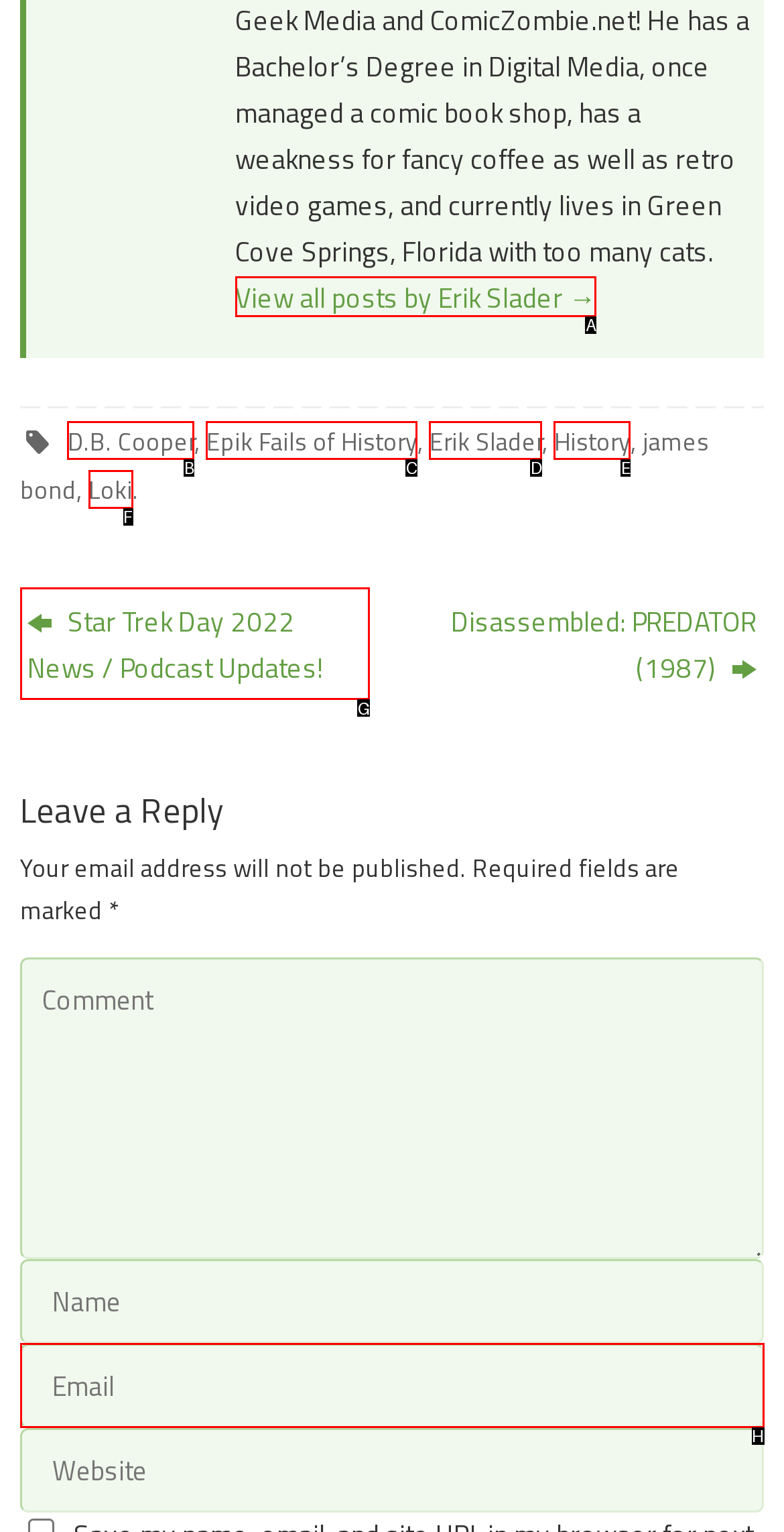Refer to the element description: Epik Fails of History and identify the matching HTML element. State your answer with the appropriate letter.

C